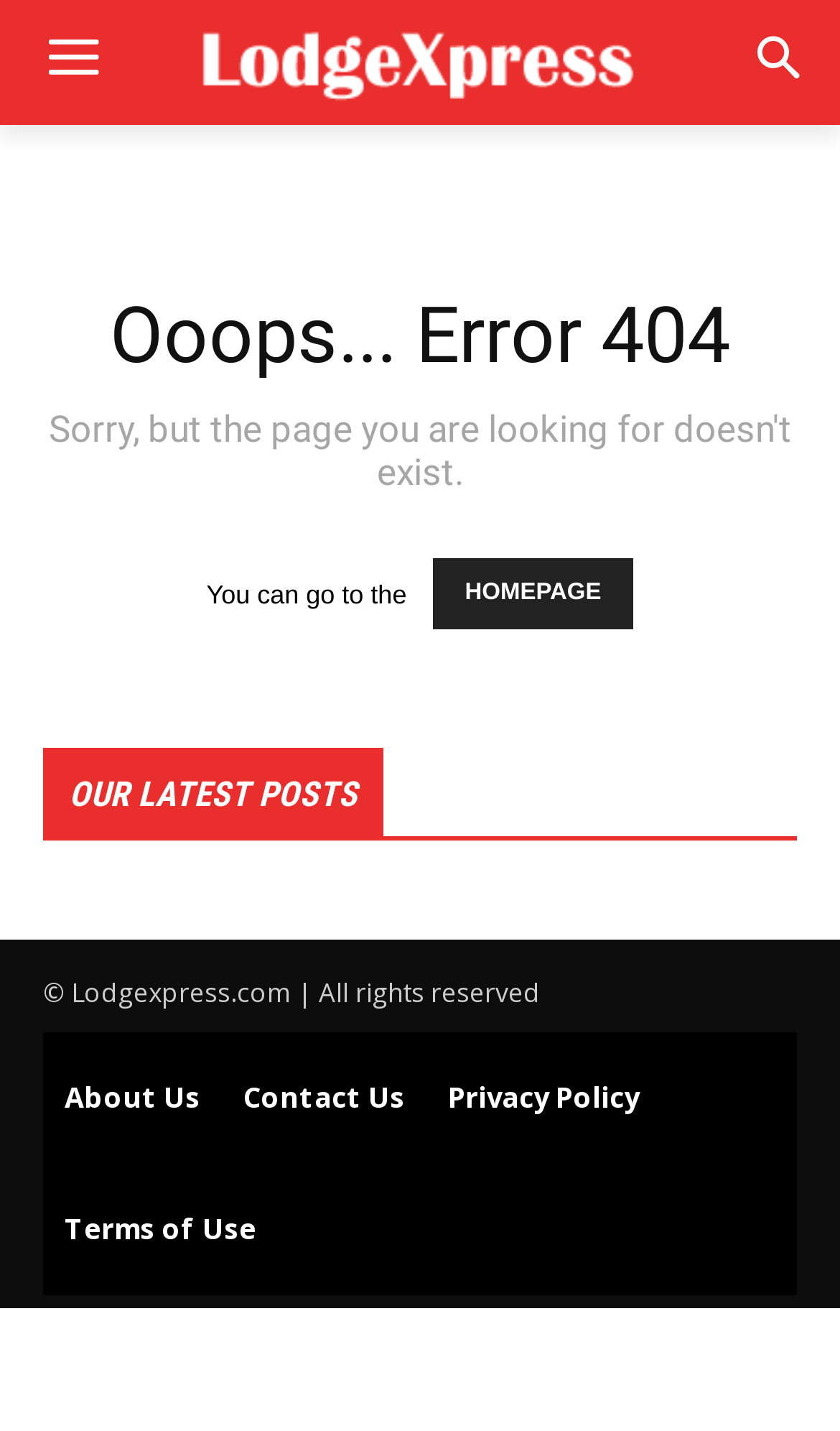Extract the bounding box of the UI element described as: "Terms of Use".

[0.051, 0.814, 0.331, 0.906]